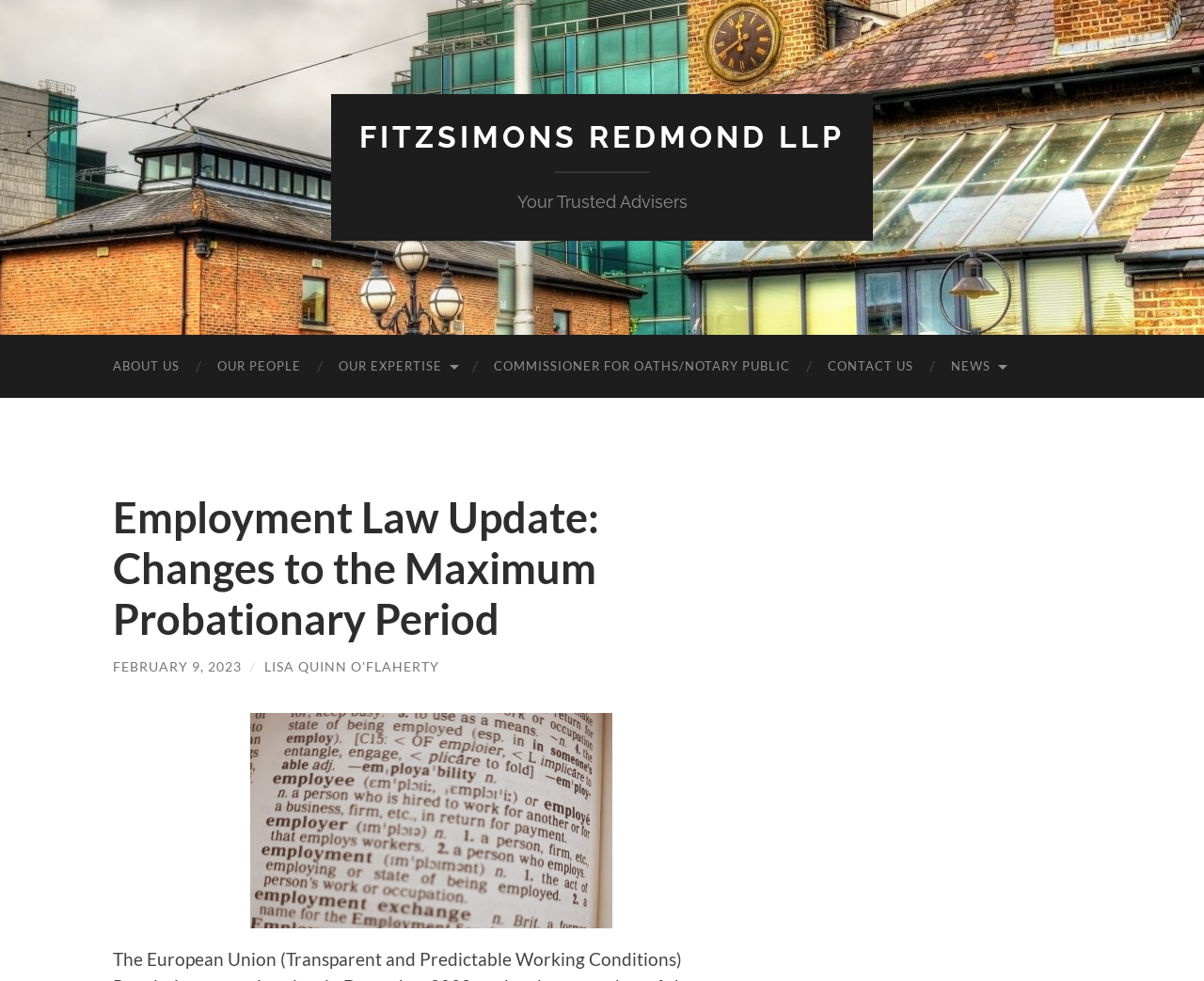Give a detailed explanation of the elements present on the webpage.

The webpage is about an employment law update, specifically changes to the maximum probationary period, provided by Fitzsimons Redmond LLP. At the top, there is a prominent link to the law firm's homepage, "FITZSIMONS REDMOND LLP", situated roughly in the middle of the top section. Below this, there is a static text "Your Trusted Advisers" positioned slightly to the right.

On the left side, there is a vertical menu with six links: "ABOUT US", "OUR PEOPLE", "OUR EXPERTISE", "COMMISSIONER FOR OATHS/NOTARY PUBLIC", "CONTACT US", and "NEWS". These links are stacked on top of each other, with "NEWS" being the last item.

The main content of the webpage is an article titled "Employment Law Update: Changes to the Maximum Probationary Period", which is a heading situated roughly in the middle of the page. Below the title, there is a link to the publication date, "FEBRUARY 9, 2023", followed by a slash and the author's name, "LISA QUINN O'FLAHERTY". To the right of the author's name, there is a figure, likely an image, that takes up a significant portion of the page.